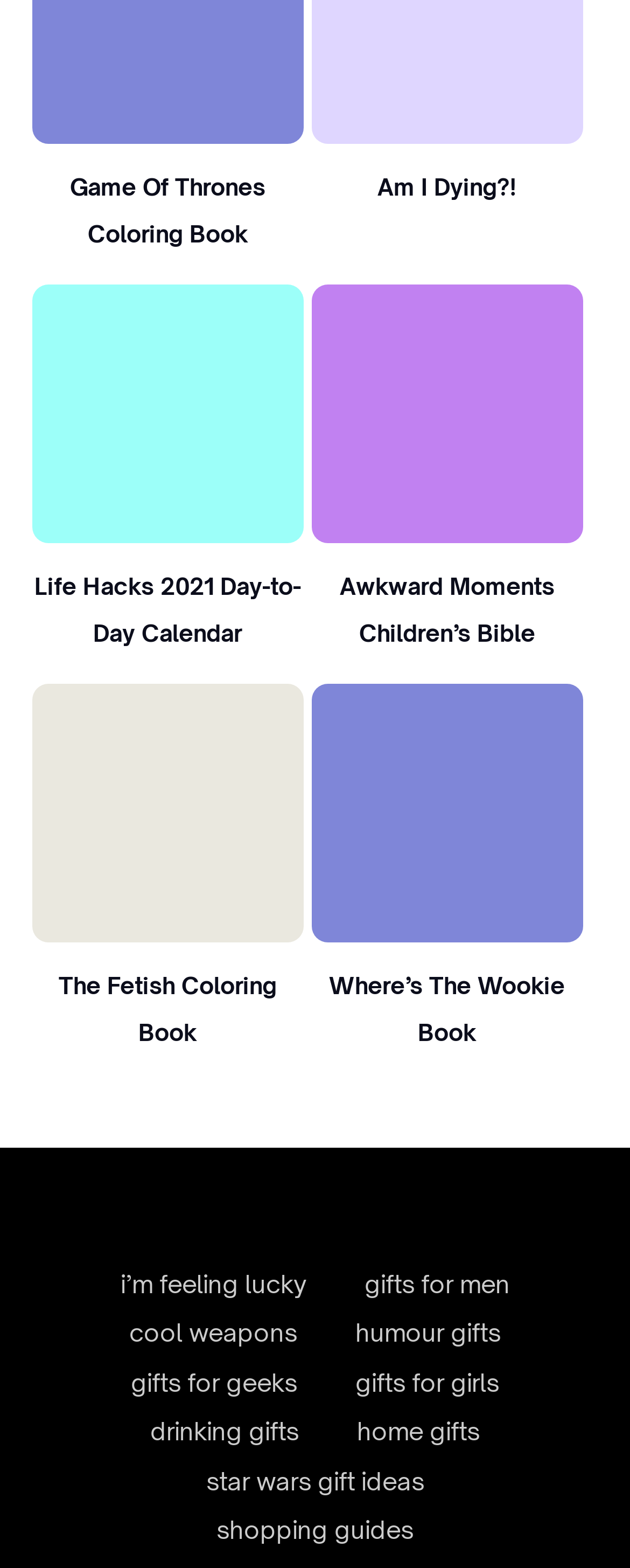Find and indicate the bounding box coordinates of the region you should select to follow the given instruction: "Browse 'Where’s The Wookie Book'".

[0.494, 0.436, 0.926, 0.601]